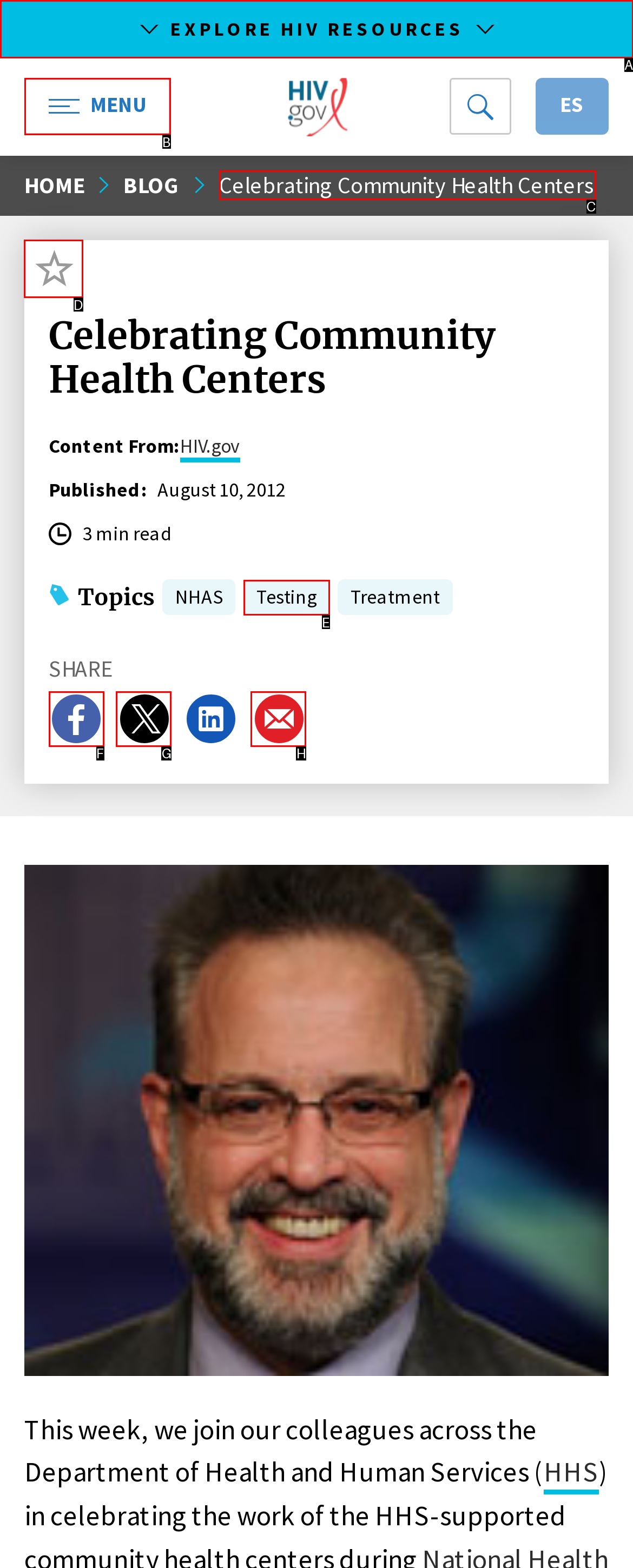Choose the letter of the option that needs to be clicked to perform the task: Click the 'Bookmark this article' button. Answer with the letter.

D